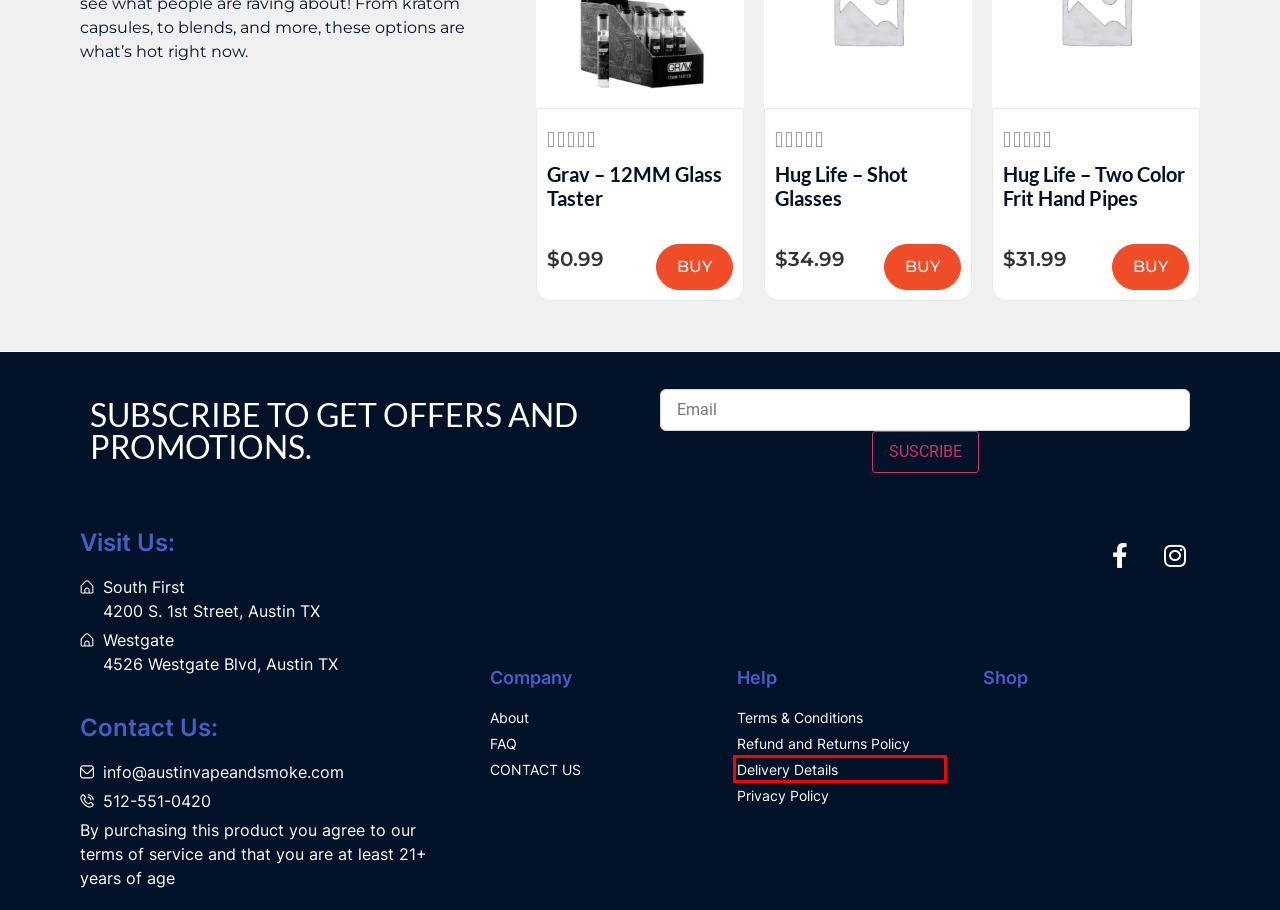Look at the screenshot of a webpage that includes a red bounding box around a UI element. Select the most appropriate webpage description that matches the page seen after clicking the highlighted element. Here are the candidates:
A. Explore Answers to Your Questions | Austin Vape and Smoke
B. Grav - 12MM Glass Taster - Austin Vape and Smoke
C. Our Reliable Delivery Information | Austin Vape and Smoke
D. Hug Life - Two Color Frit Hand Pipes - Austin Vape and Smoke
E. Refund and Returns Policy - Austin Vape and Smoke
F. About Austin Vape and Smoke | Live Happier, Live Healthier
G. Your Privacy Matters | Austin Vape and Smoke Privacy Policy
H. Refund and Returns Made Easy! | Austin Vape and Smoke

C